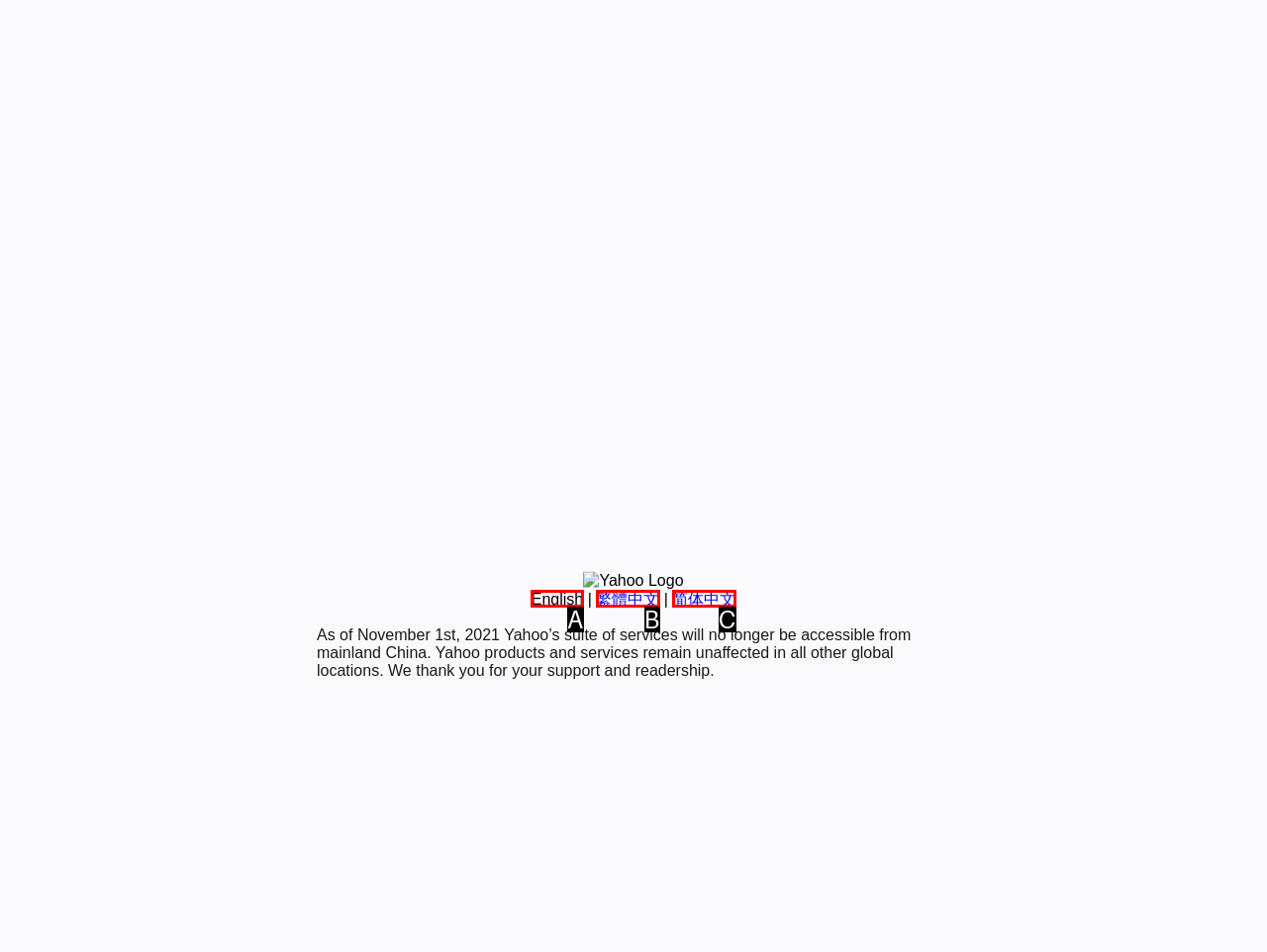Choose the UI element that best aligns with the description: +49 551 39 34882
Respond with the letter of the chosen option directly.

None